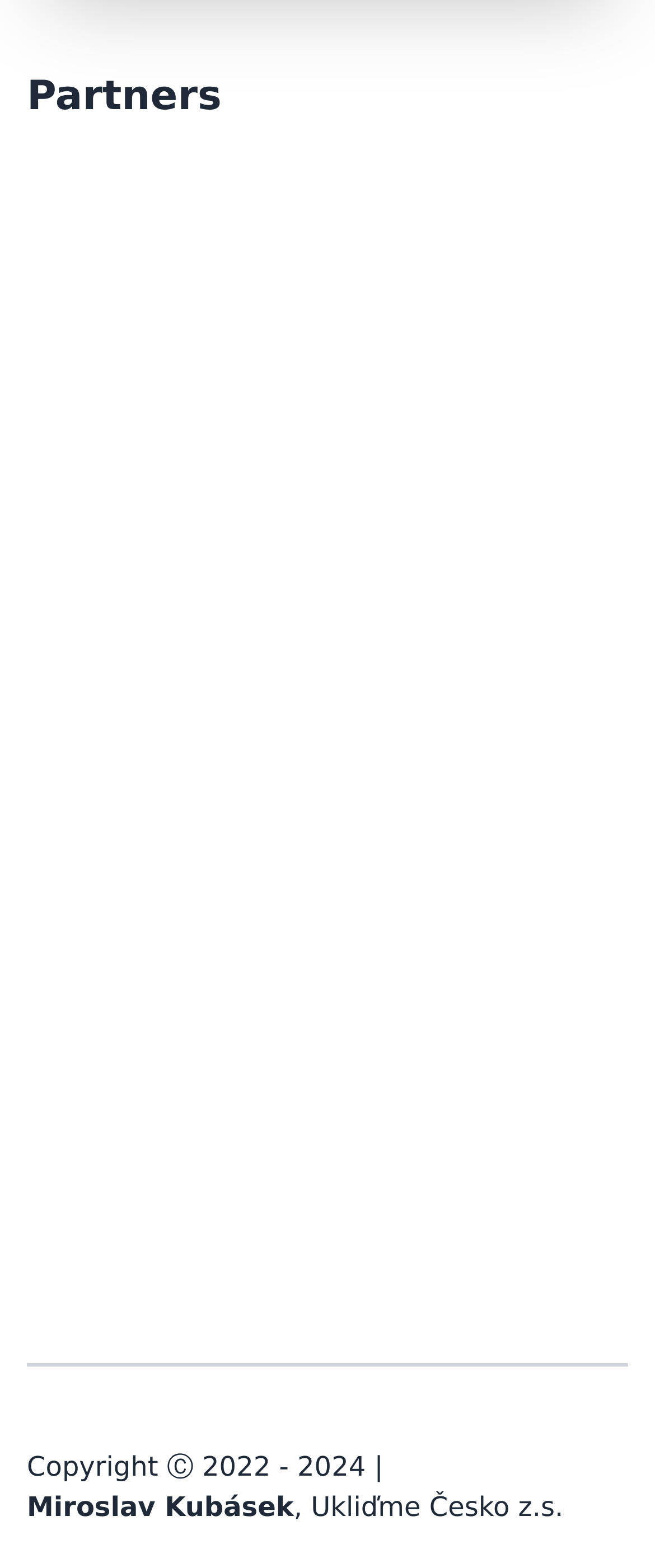Please answer the following question using a single word or phrase: 
What is the name of the first partner listed?

Lush